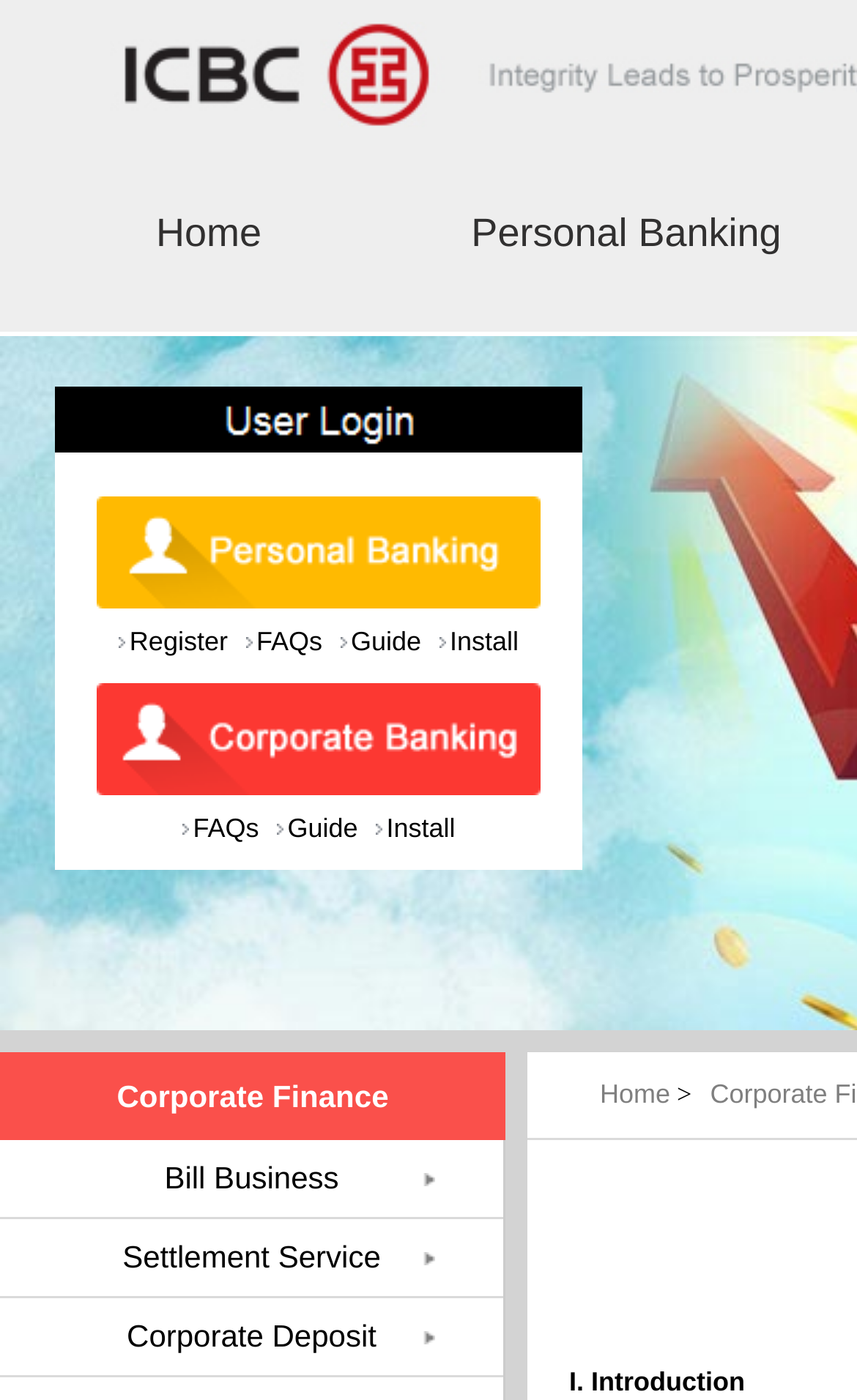How can I get help?
Please provide a single word or phrase answer based on the image.

FAQs, Guide, Register